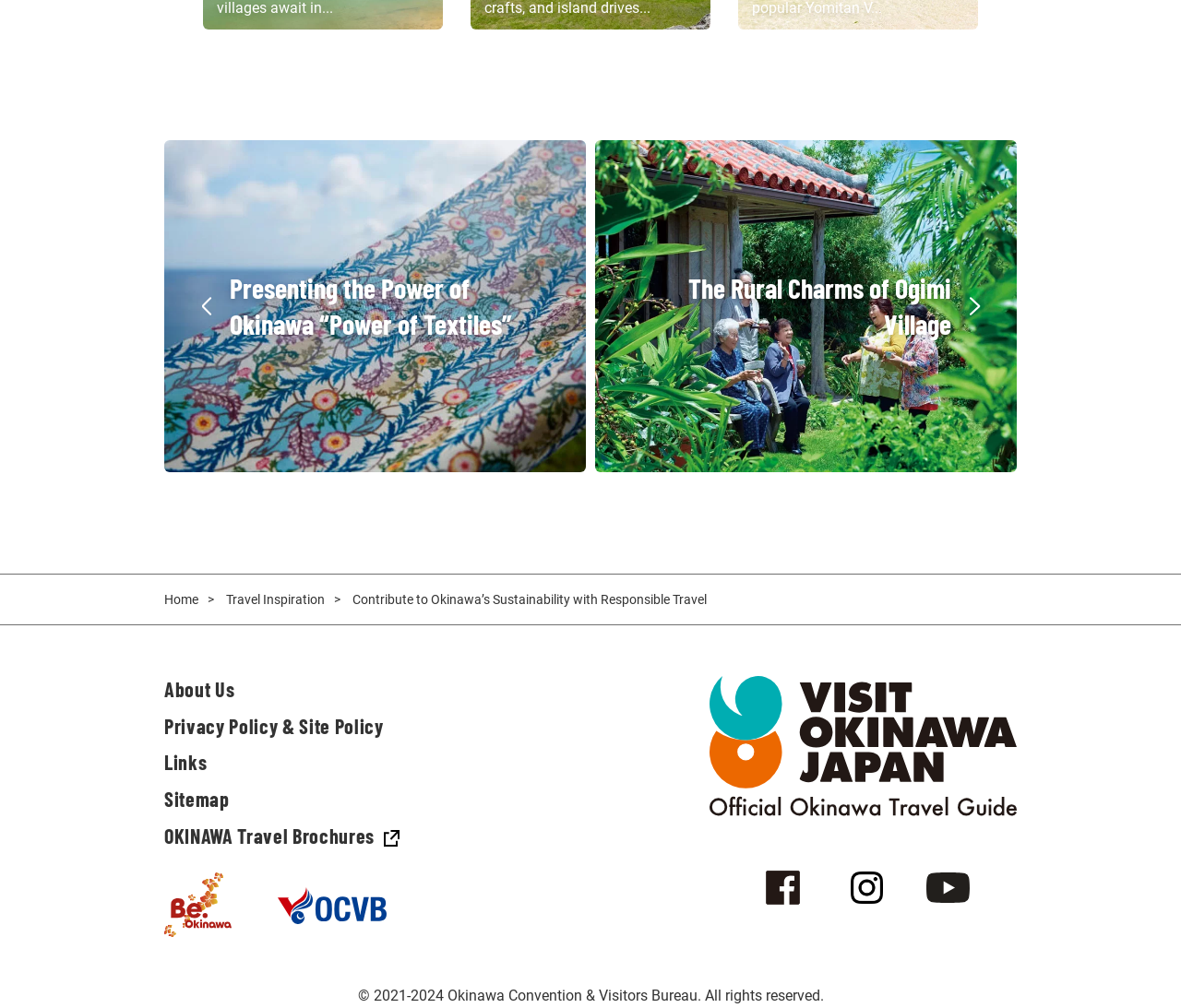How many links are present in the top navigation bar?
Answer the question with just one word or phrase using the image.

2